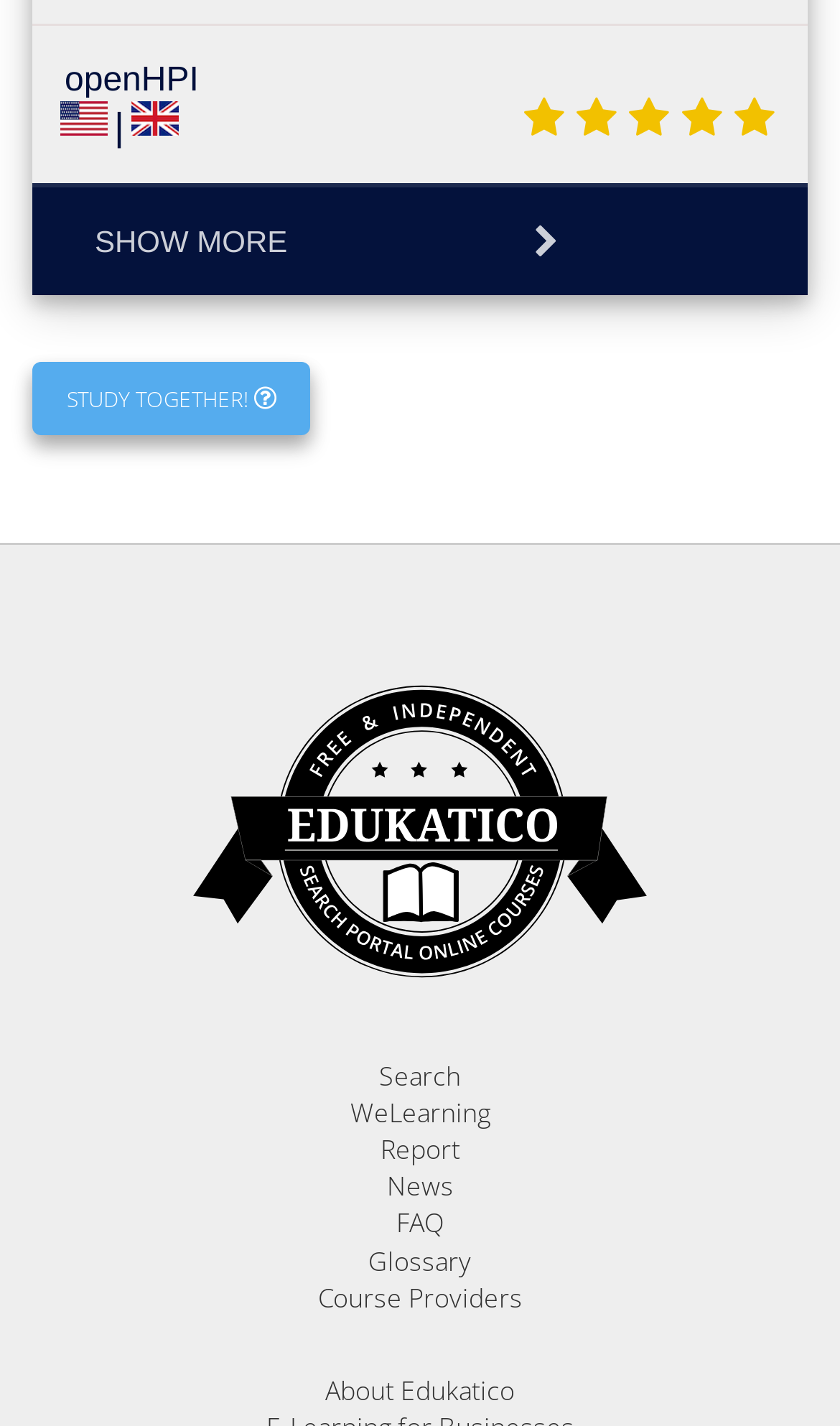Please identify the bounding box coordinates of the clickable element to fulfill the following instruction: "Click the 'SHOW MORE' button". The coordinates should be four float numbers between 0 and 1, i.e., [left, top, right, bottom].

[0.113, 0.156, 0.342, 0.181]